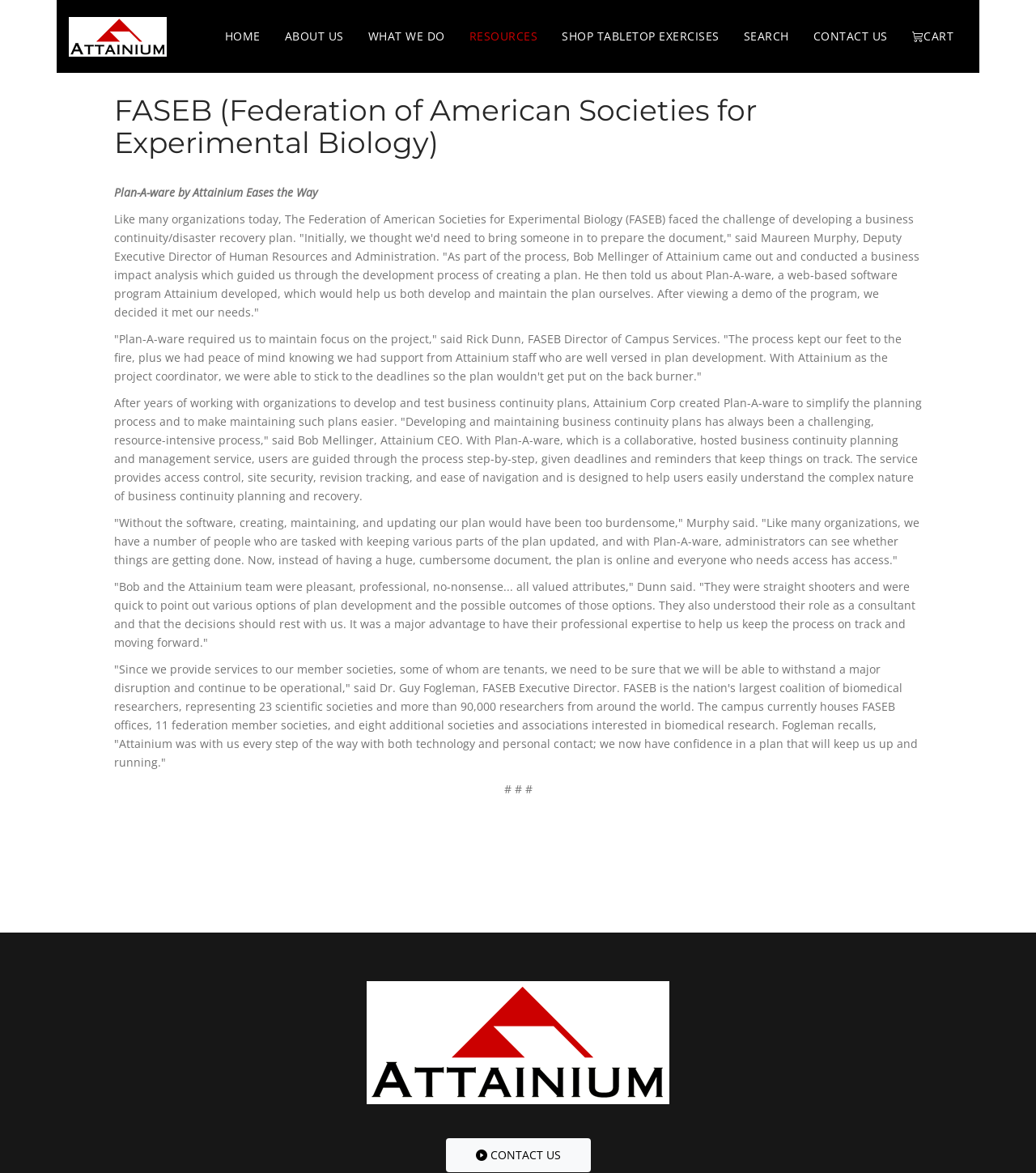Analyze the image and answer the question with as much detail as possible: 
What is the name of the organization?

The name of the organization is FASEB, which stands for Federation of American Societies for Experimental Biology, as indicated by the heading element on the webpage.